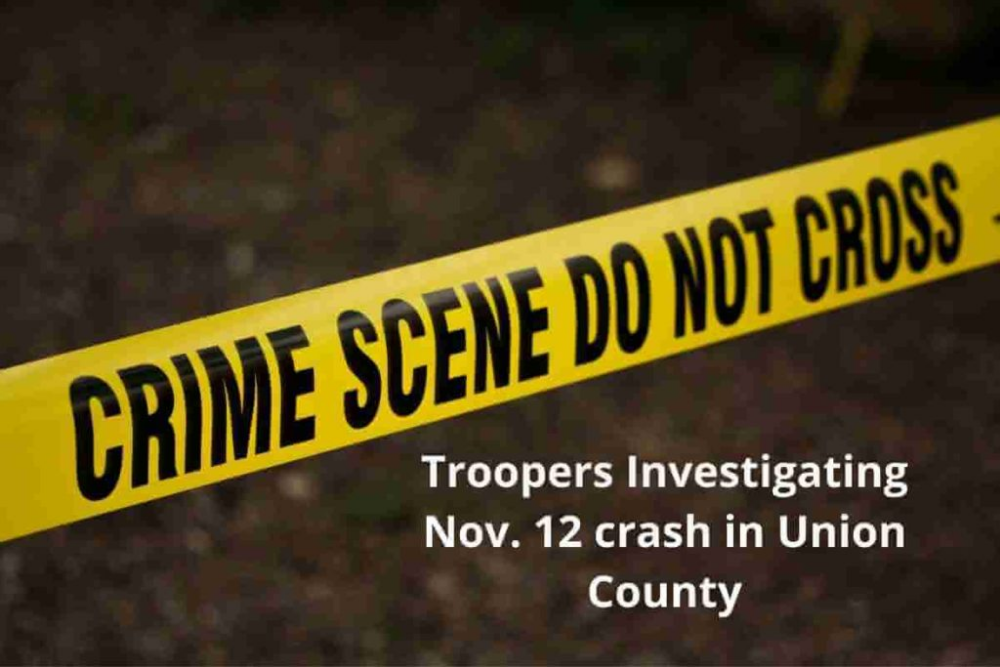What is the date of the incident being investigated?
Could you give a comprehensive explanation in response to this question?

The text below the yellow tape reads 'Troopers Investigating Nov. 12 crash in Union County', which explicitly states the date of the incident being investigated as November 12.